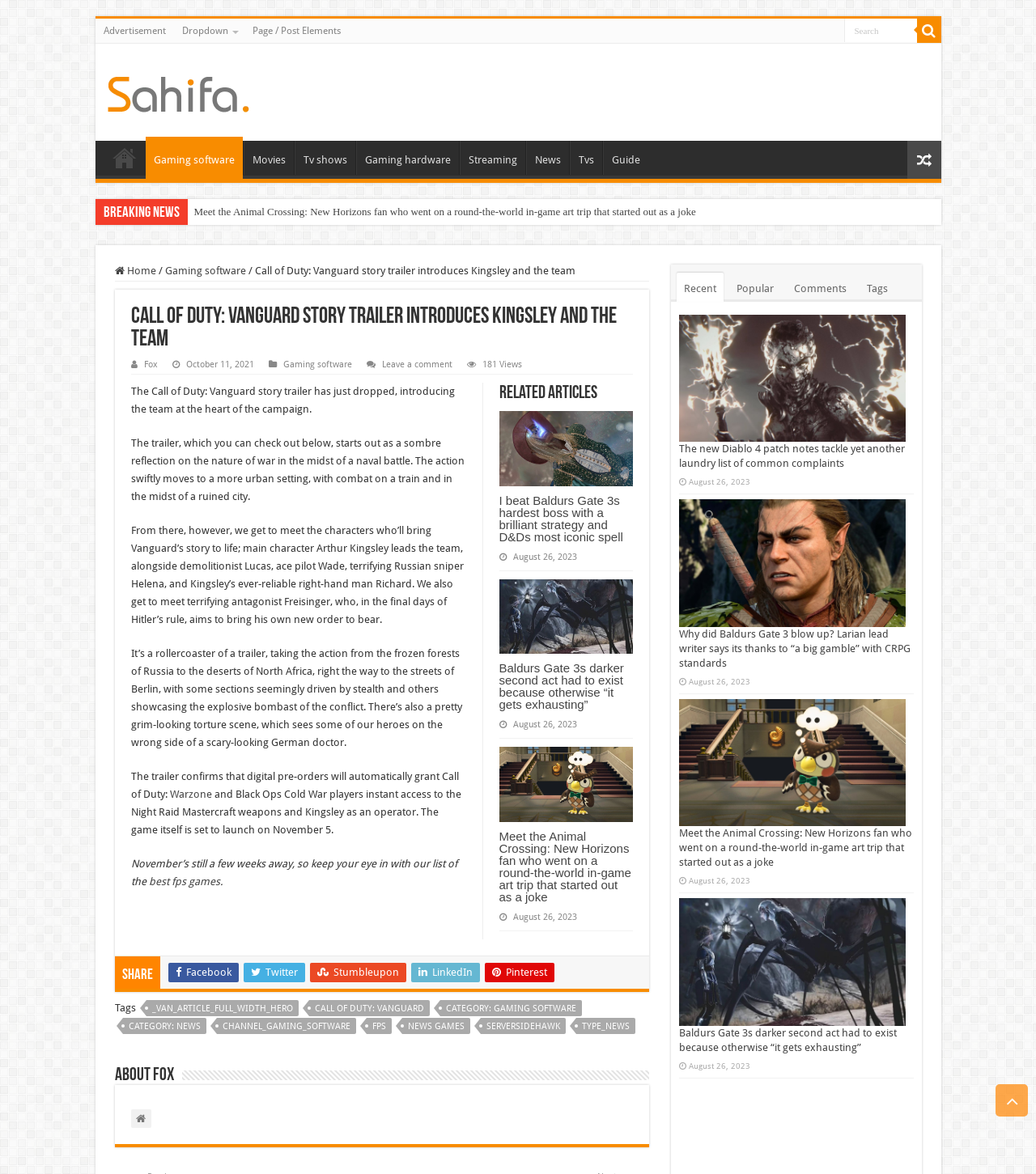Bounding box coordinates are specified in the format (top-left x, top-left y, bottom-right x, bottom-right y). All values are floating point numbers bounded between 0 and 1. Please provide the bounding box coordinate of the region this sentence describes: best fps games

[0.143, 0.746, 0.212, 0.756]